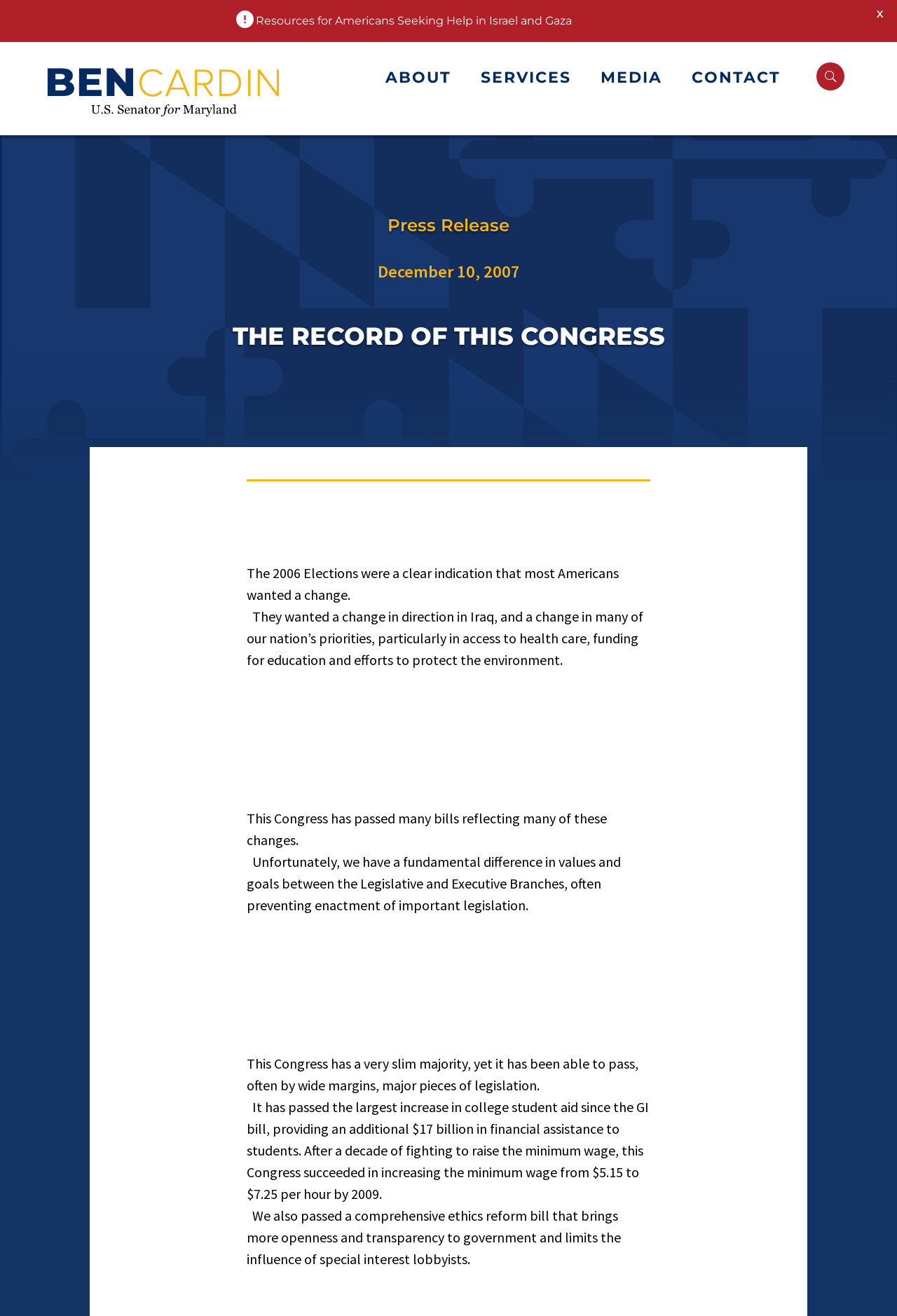Explain in detail what you observe on this webpage.

This webpage is about U.S. Senator Ben Cardin's record in Congress. At the top, there is a logo image and a link to the left, followed by a row of navigation links, including "ABOUT", "SERVICES", "MEDIA", and "CONTACT", which are evenly spaced and centered at the top of the page. 

Below the navigation links, there is a button with the label "U" at the top right corner. 

The main content of the page is a press release, indicated by a "Press Release" label, followed by the date "December 10, 2007". The title "THE RECORD OF THIS CONGRESS" is centered below the date. 

The press release text is divided into several paragraphs, which discuss the changes Americans wanted in 2006, including a change in direction in Iraq and priorities in healthcare, education, and environmental protection. The text also mentions the differences in values and goals between the Legislative and Executive Branches, which prevented the enactment of important legislation. 

The page also highlights the achievements of this Congress, including passing major pieces of legislation, such as the largest increase in college student aid since the GI bill, raising the minimum wage, and passing a comprehensive ethics reform bill. 

At the bottom of the page, there is a link to "Resources for Americans Seeking Help in Israel and Gaza", which is accompanied by a brief description. Finally, there is a small "X" icon at the bottom right corner of the page.